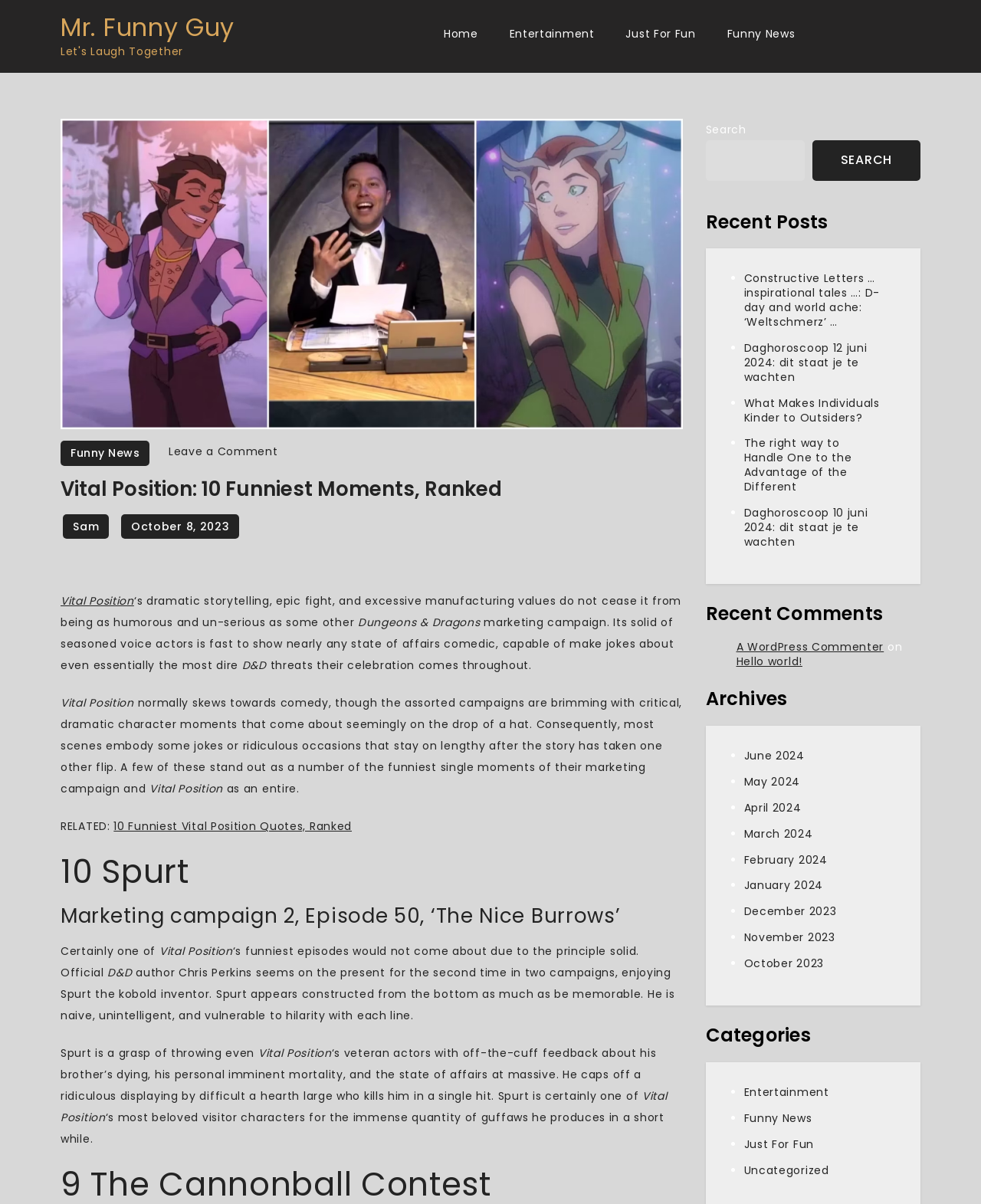Specify the bounding box coordinates of the area to click in order to execute this command: 'Visit our Facebook page'. The coordinates should consist of four float numbers ranging from 0 to 1, and should be formatted as [left, top, right, bottom].

None